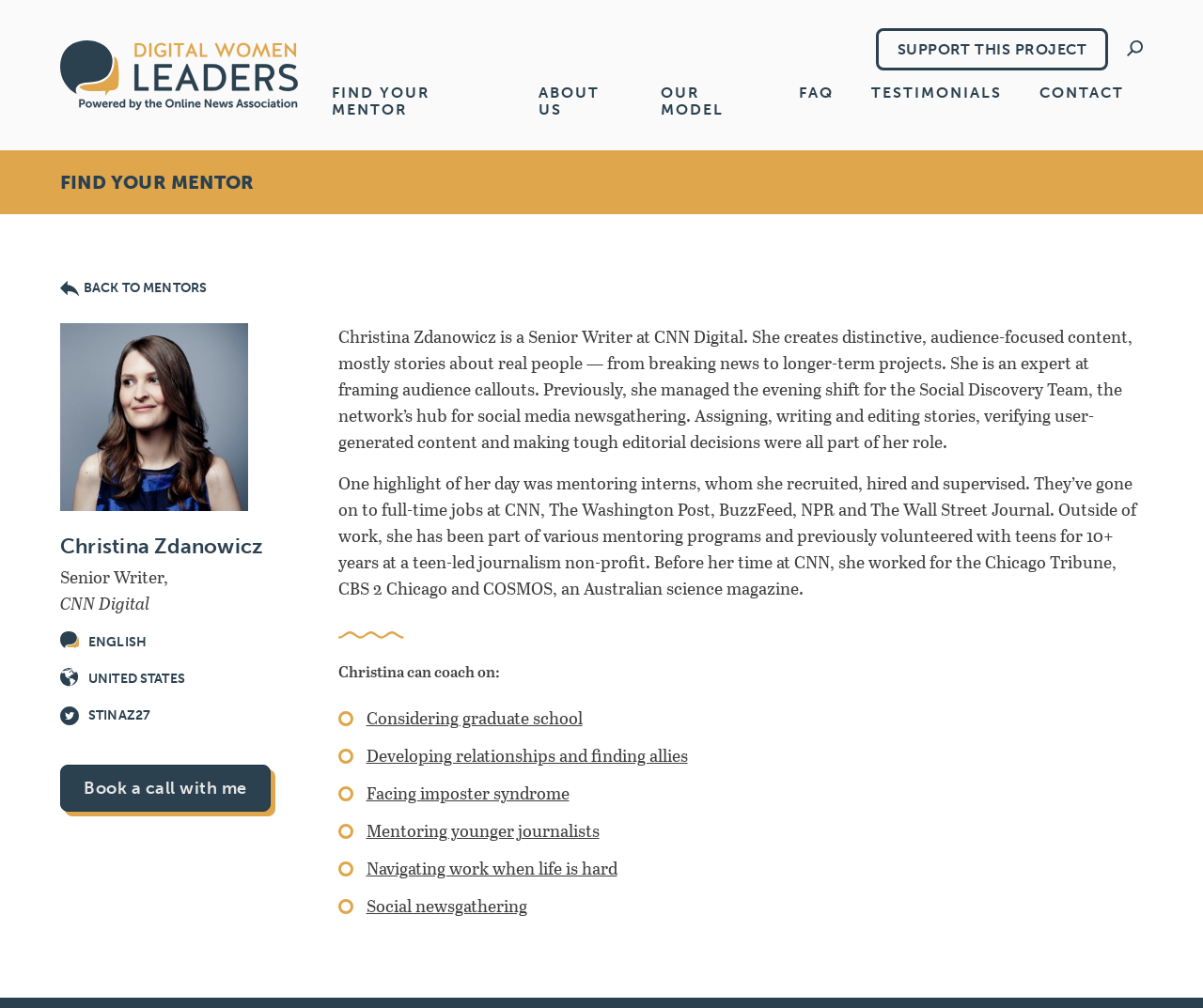Highlight the bounding box coordinates of the element you need to click to perform the following instruction: "View Christina Zdanowicz's profile."

[0.05, 0.526, 0.257, 0.559]